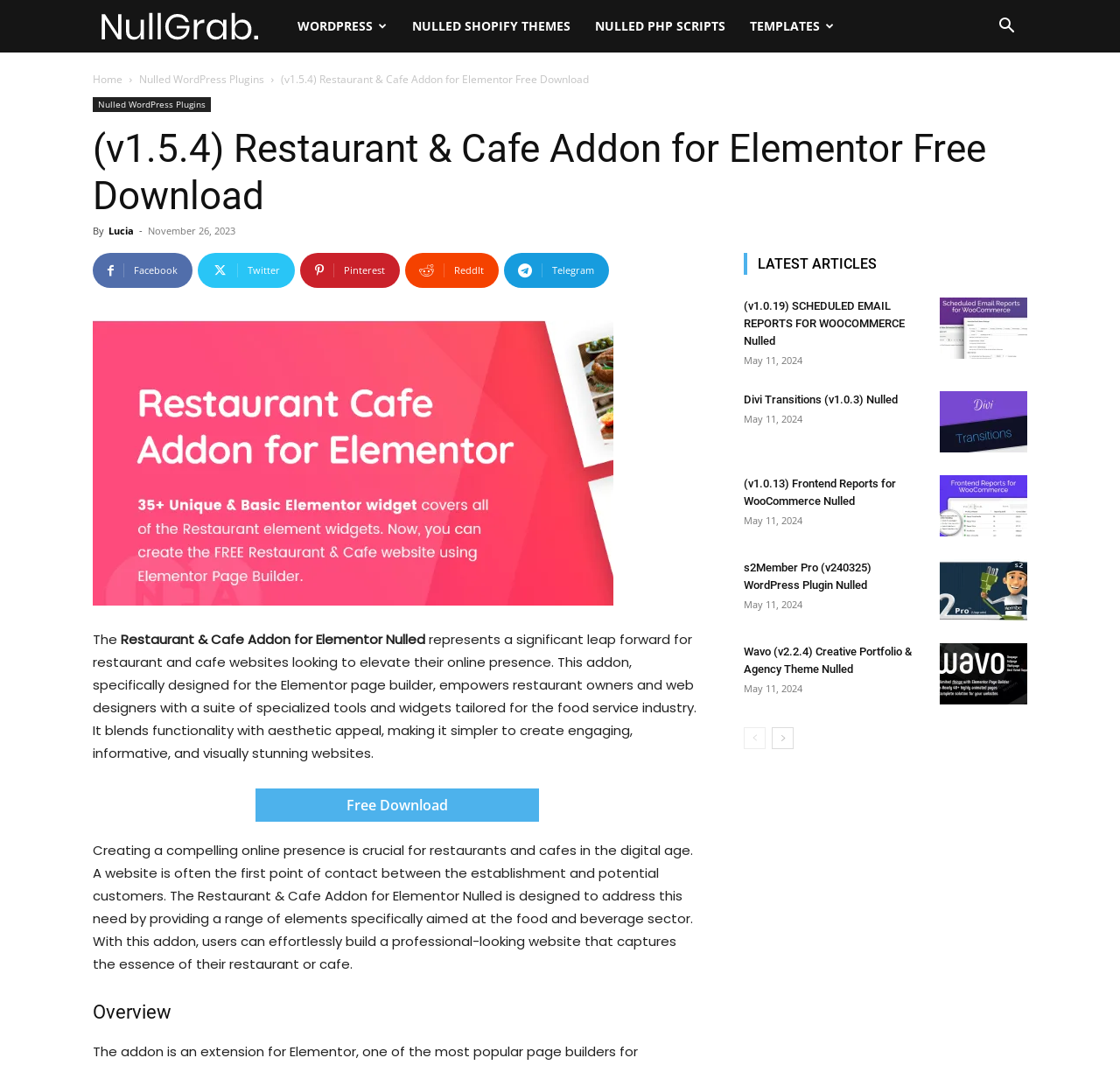Identify the bounding box coordinates of the element that should be clicked to fulfill this task: "Click on the 'Search' button". The coordinates should be provided as four float numbers between 0 and 1, i.e., [left, top, right, bottom].

[0.88, 0.018, 0.917, 0.034]